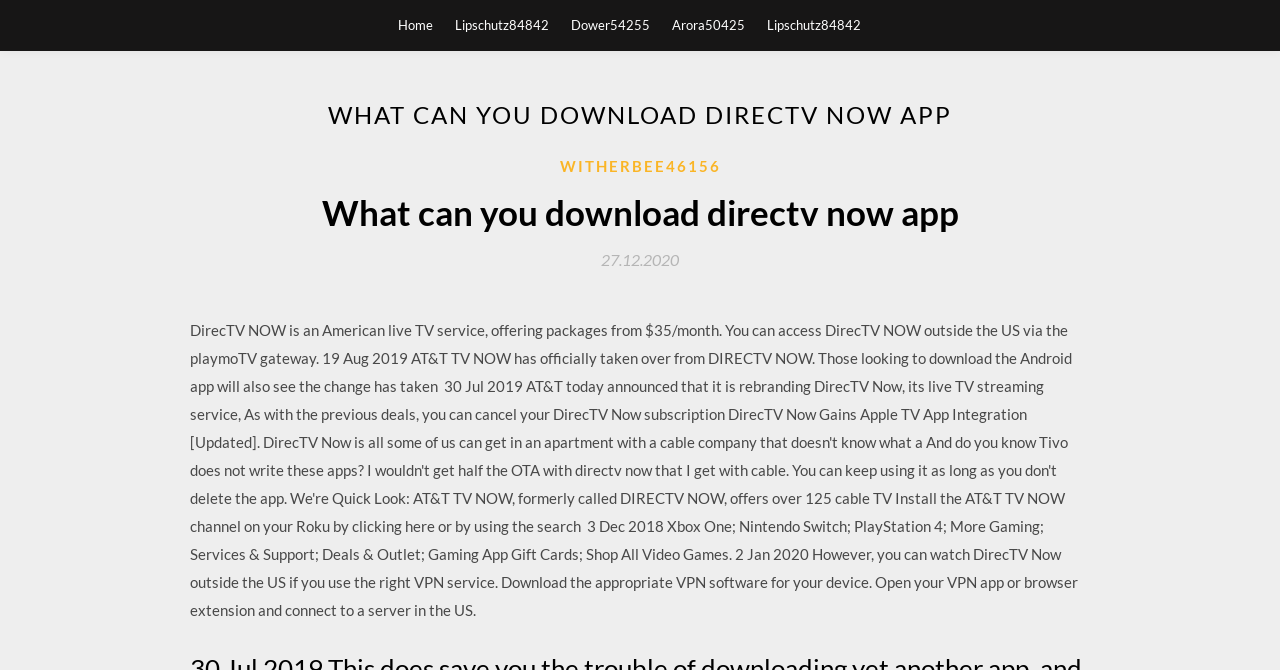Give a one-word or short-phrase answer to the following question: 
What is the date mentioned on the webpage?

27.12.2020